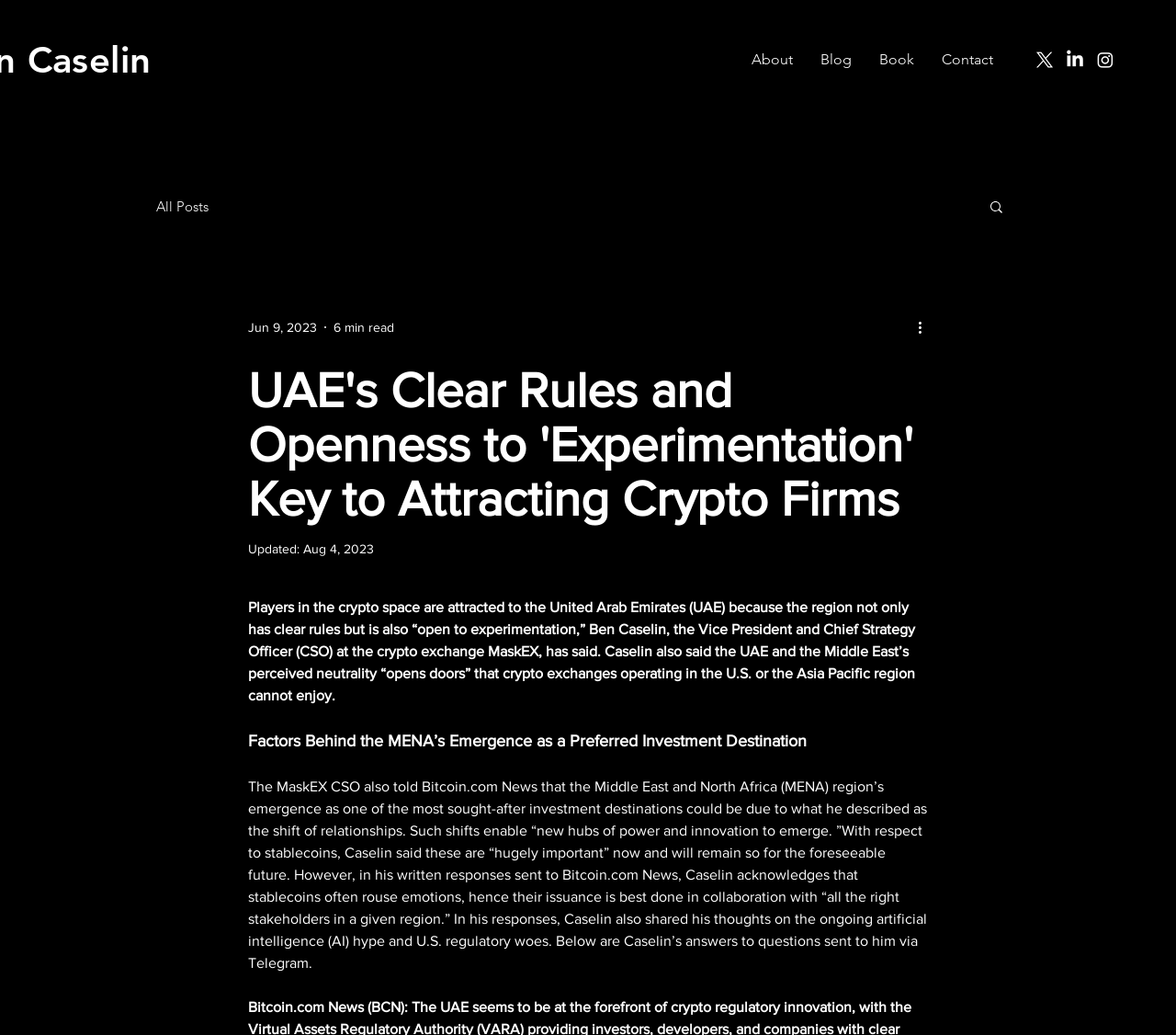How many social media links are there?
We need a detailed and meticulous answer to the question.

I counted the number of link elements under the list element 'Social Bar' and found three links: 'X', 'LinkedIn', and 'Instagram'.